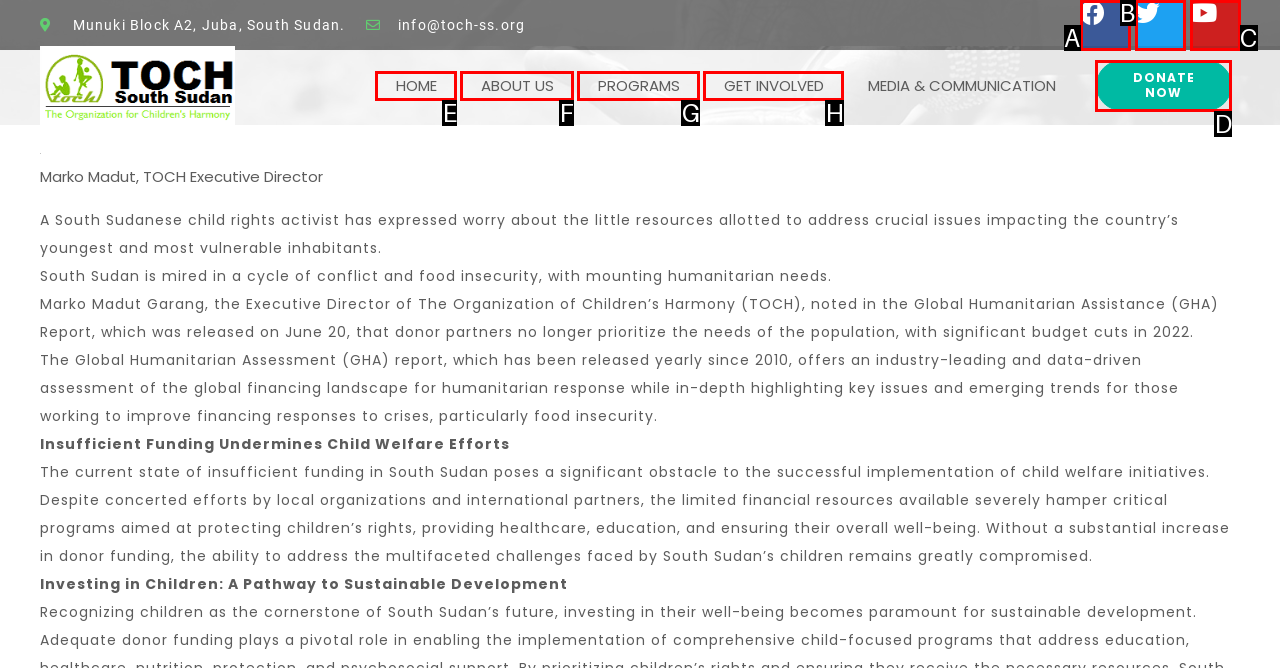Identify the option that best fits this description: Twitter
Answer with the appropriate letter directly.

B